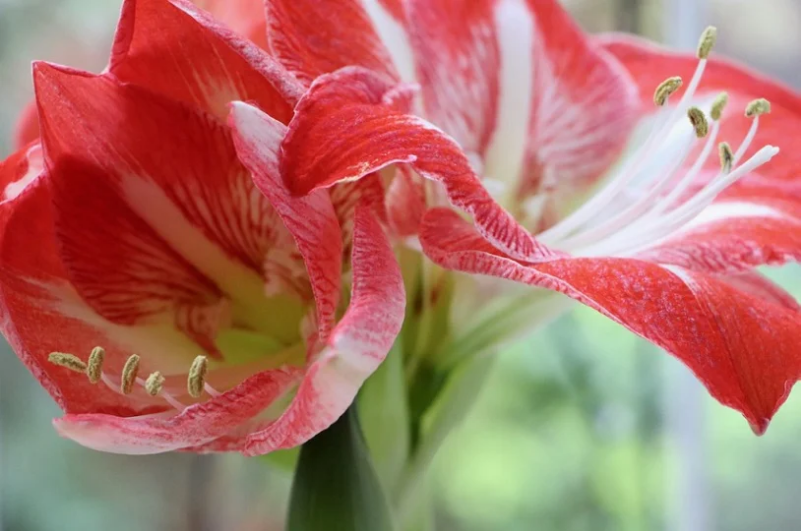What is the typical height range of amaryllis plants?
Provide a detailed answer to the question, using the image to inform your response.

According to the caption, amaryllis plants provide a burst of color and vitality, and they typically range in height from 1 to 2 feet tall, which indicates that this is a characteristic feature of the plant.